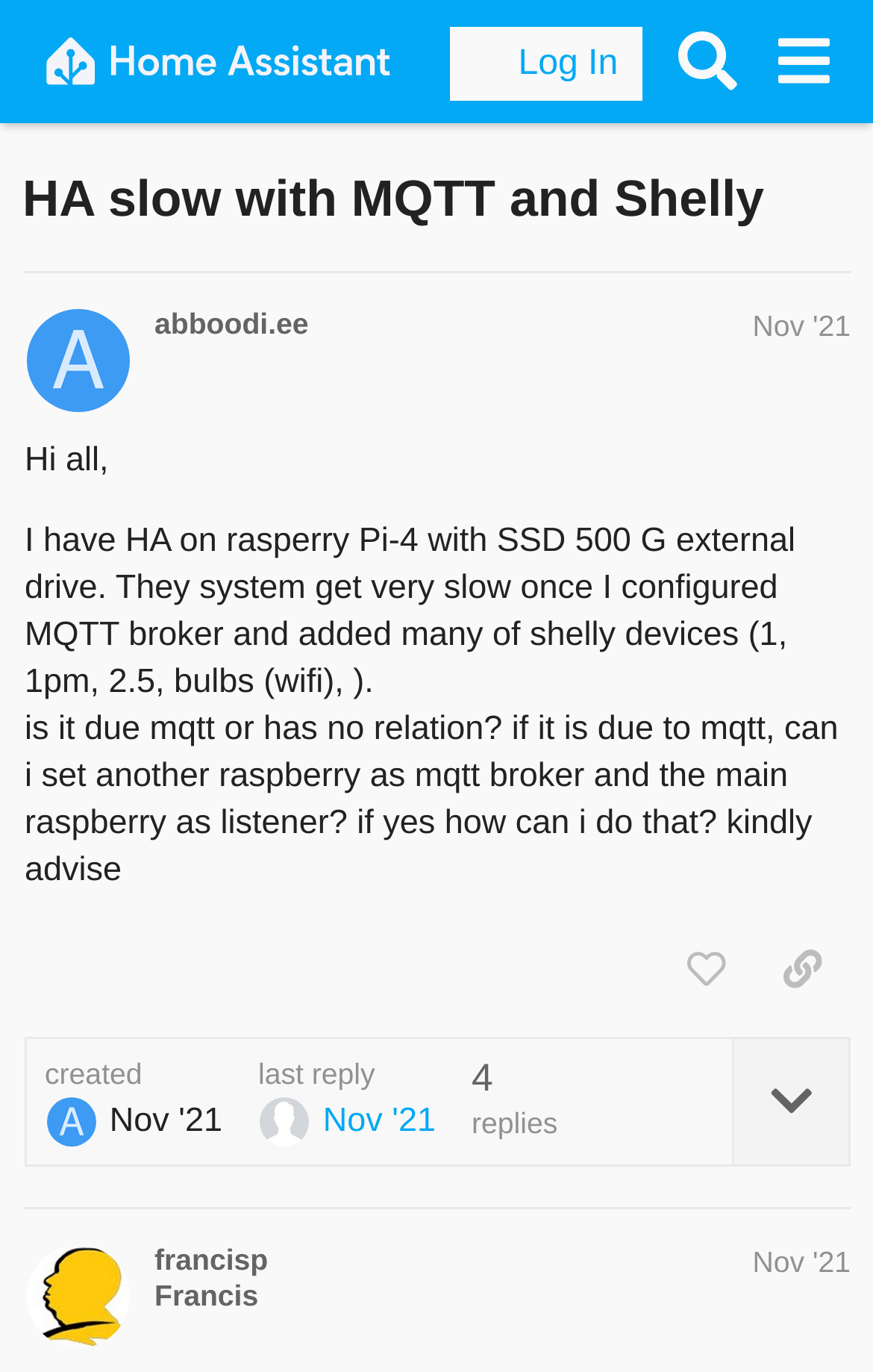What is the username of the person who created the first post?
Using the details from the image, give an elaborate explanation to answer the question.

The username of the person who created the first post can be found below the topic of the post, where it says 'abboodi.ee Nov '21'. This indicates that the post was created by a user named 'abboodi.ee'.